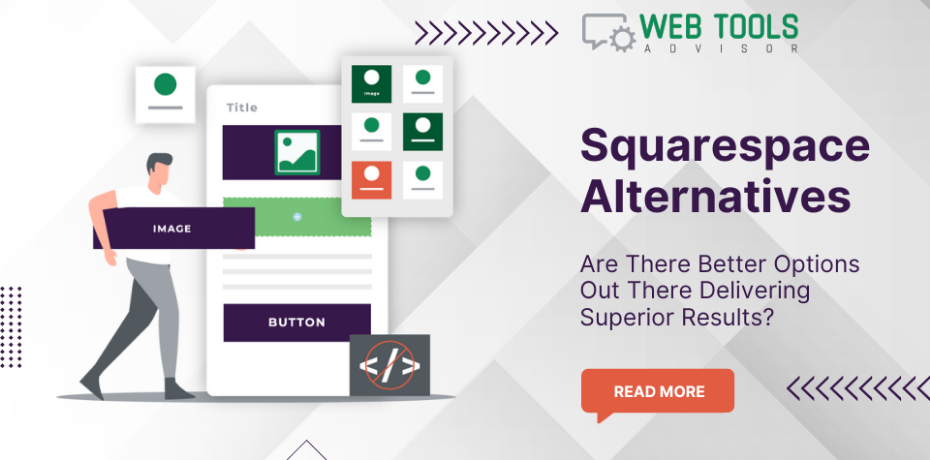What is the color of the icons in the image?
Based on the visual, give a brief answer using one word or a short phrase.

Green and red